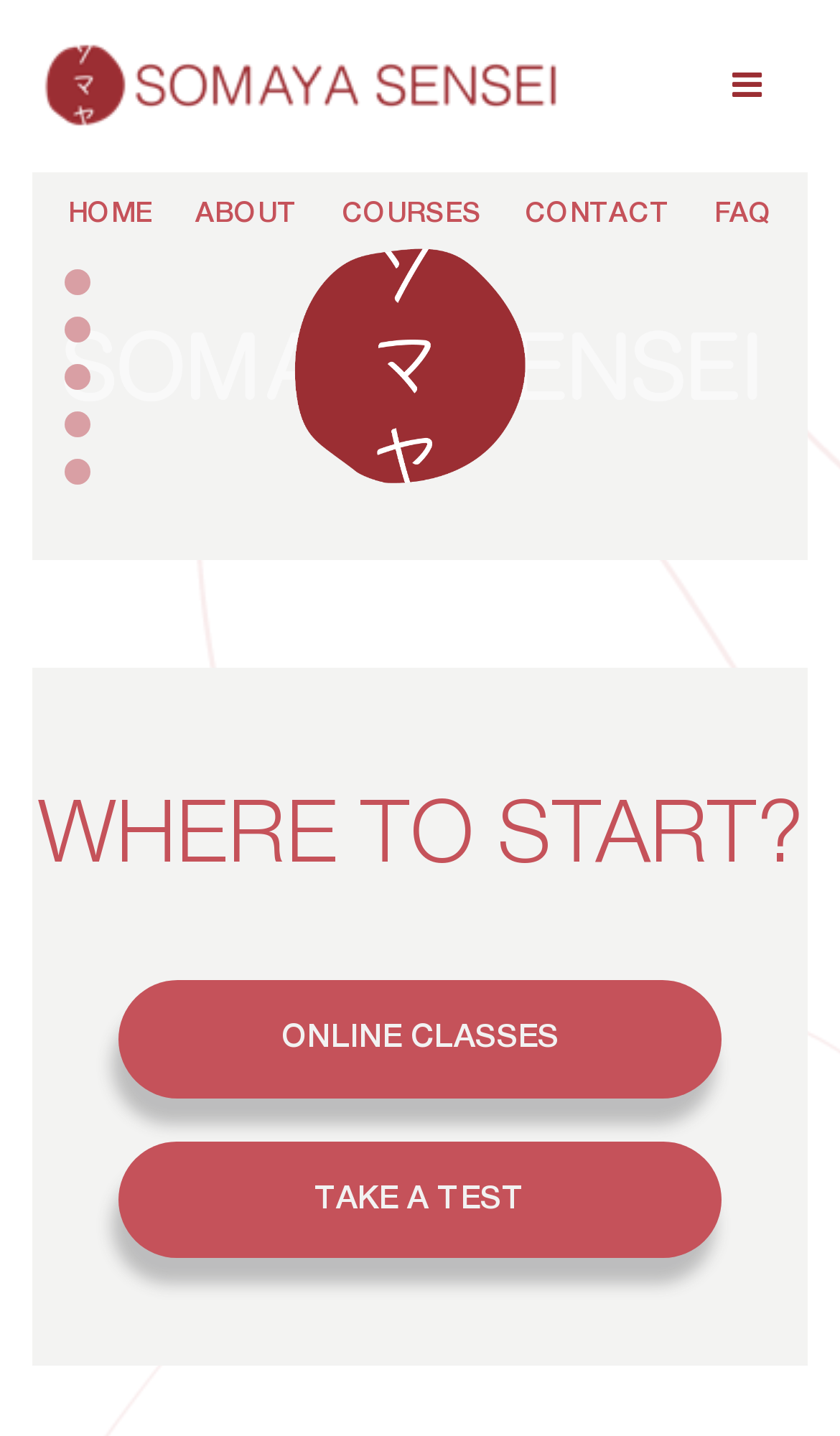Describe all the visual and textual components of the webpage comprehensively.

The webpage is titled "Somayasensei.com" and features a prominent logo at the top left corner, which is an image with the text "Somaya Sensei". To the top right, there is a button labeled "Toggle navigation". 

Below the logo, there are five navigation links: "HOME", "ABOUT", "COURSES", "CONTACT", and "FAQ", which are evenly spaced and horizontally aligned. 

Further down the page, there is a heading that reads "WHERE TO START?" in a prominent font. Below this heading, there are two calls-to-action: "ONLINE CLASSES" and "TAKE A TEST", which are vertically aligned and positioned near the center of the page.